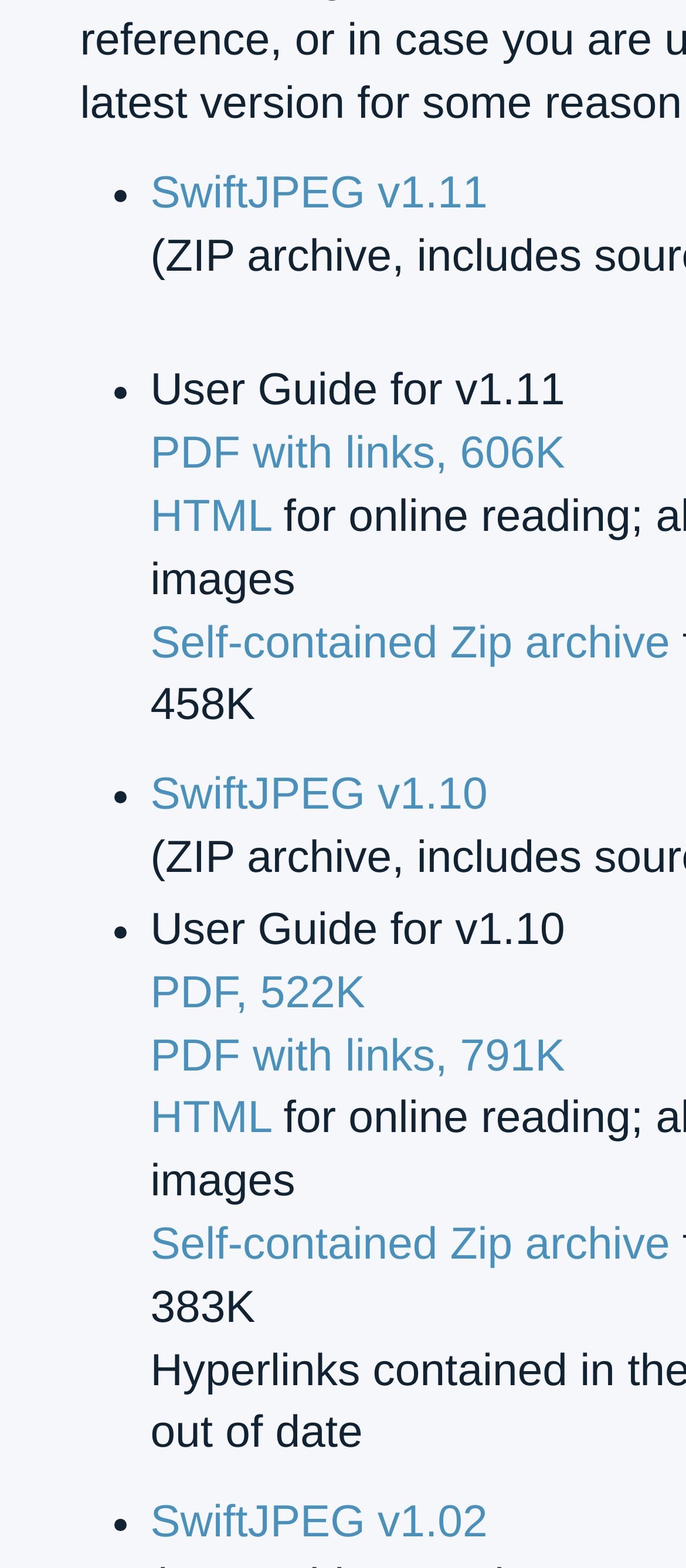Provide a one-word or brief phrase answer to the question:
What is the file type of the second link under SwiftJPEG v1.11?

PDF